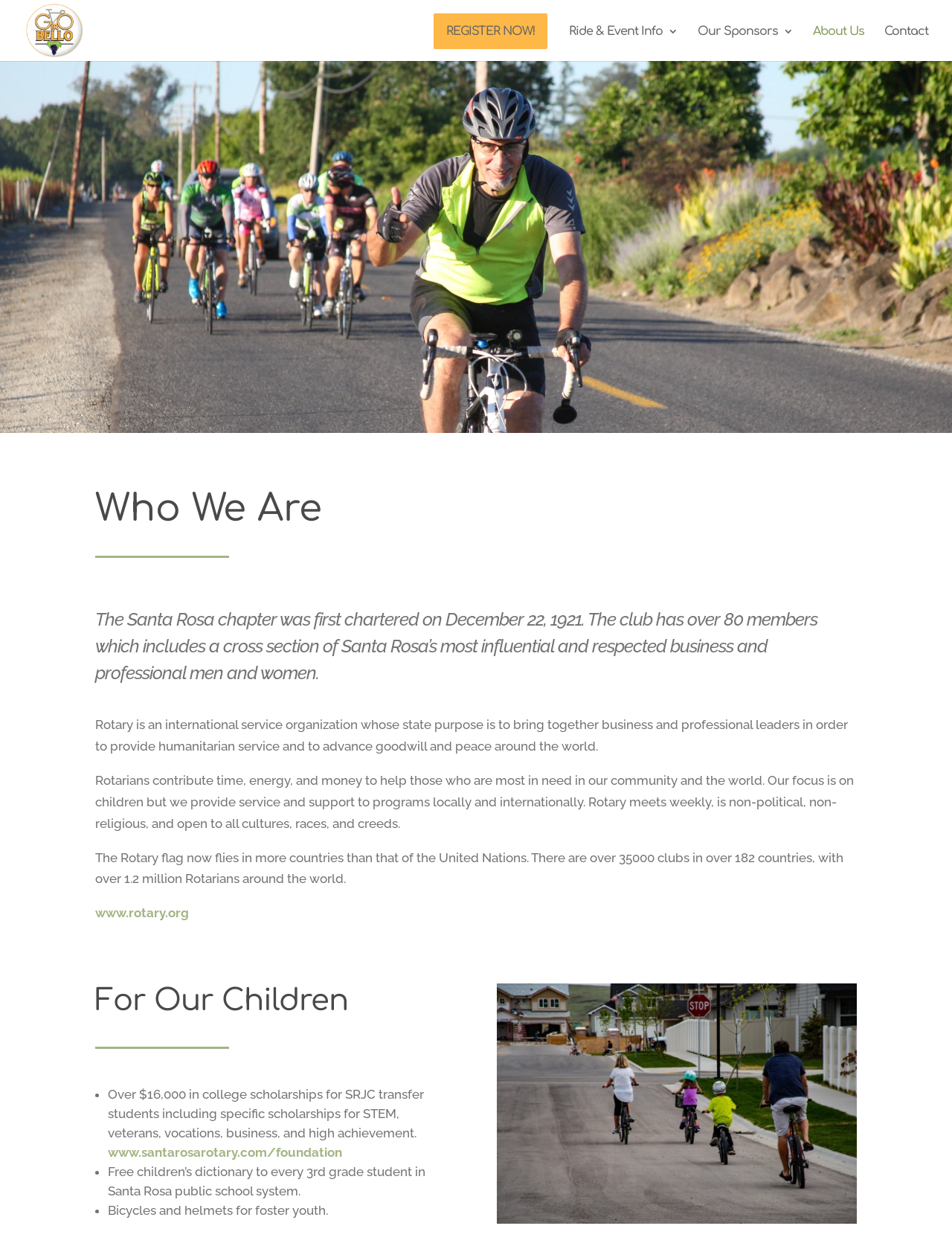Extract the primary heading text from the webpage.

Who We Are